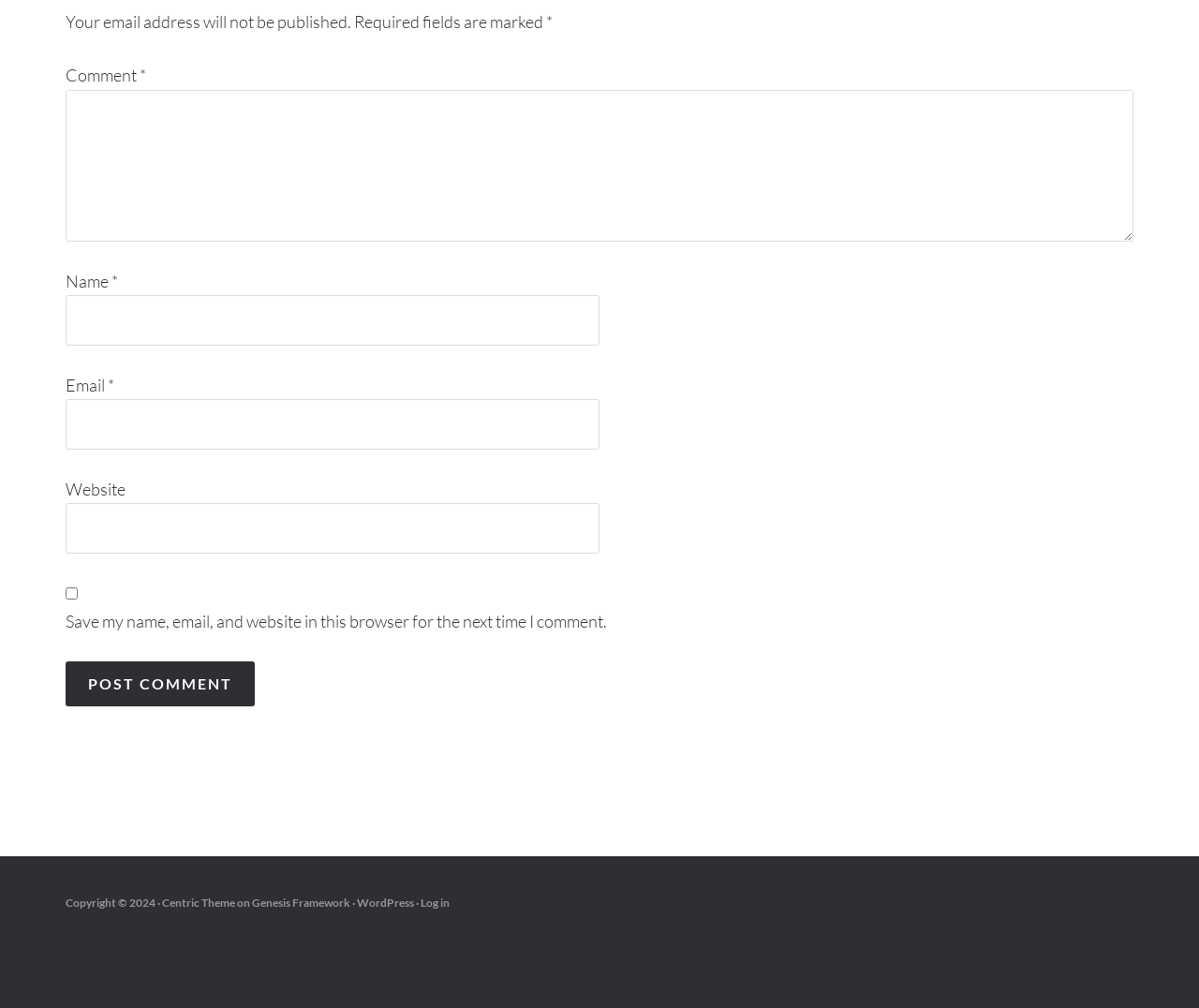Use a single word or phrase to answer the question: What is the copyright information?

Copyright 2024